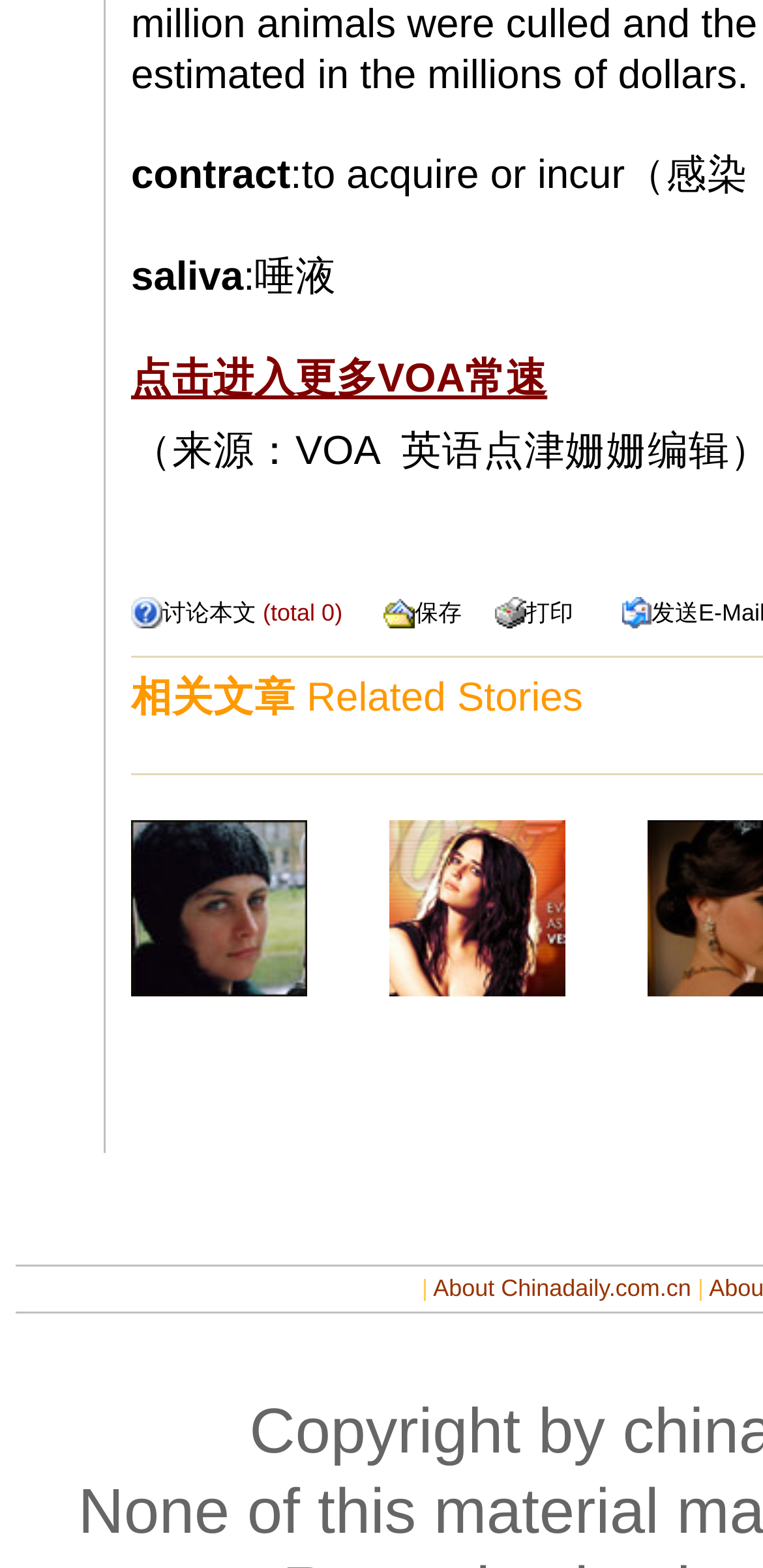Determine the bounding box coordinates (top-left x, top-left y, bottom-right x, bottom-right y) of the UI element described in the following text: About Chinadaily.com.cn

[0.568, 0.812, 0.906, 0.83]